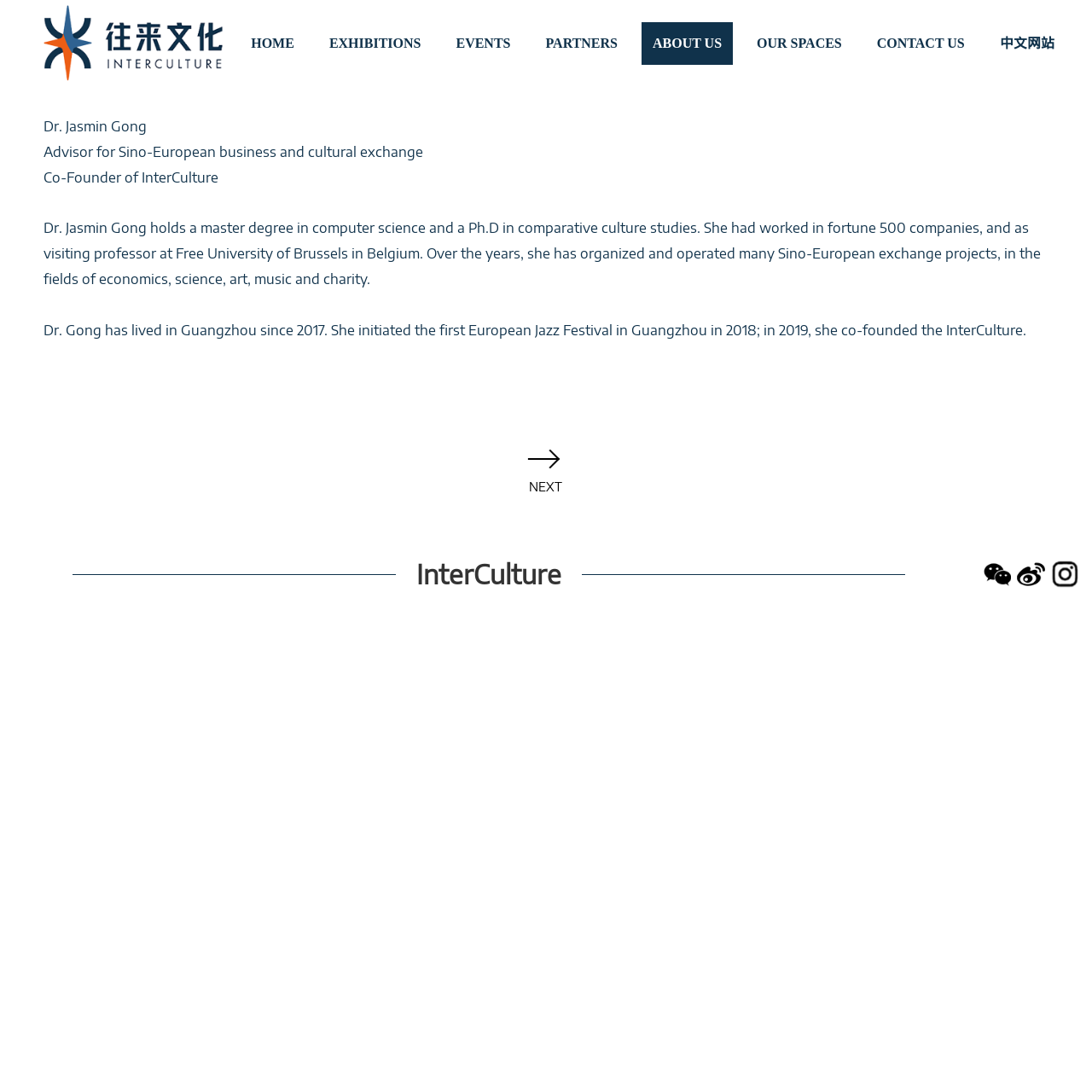From the element description PARTNERS, predict the bounding box coordinates of the UI element. The coordinates must be specified in the format (top-left x, top-left y, bottom-right x, bottom-right y) and should be within the 0 to 1 range.

[0.489, 0.02, 0.576, 0.059]